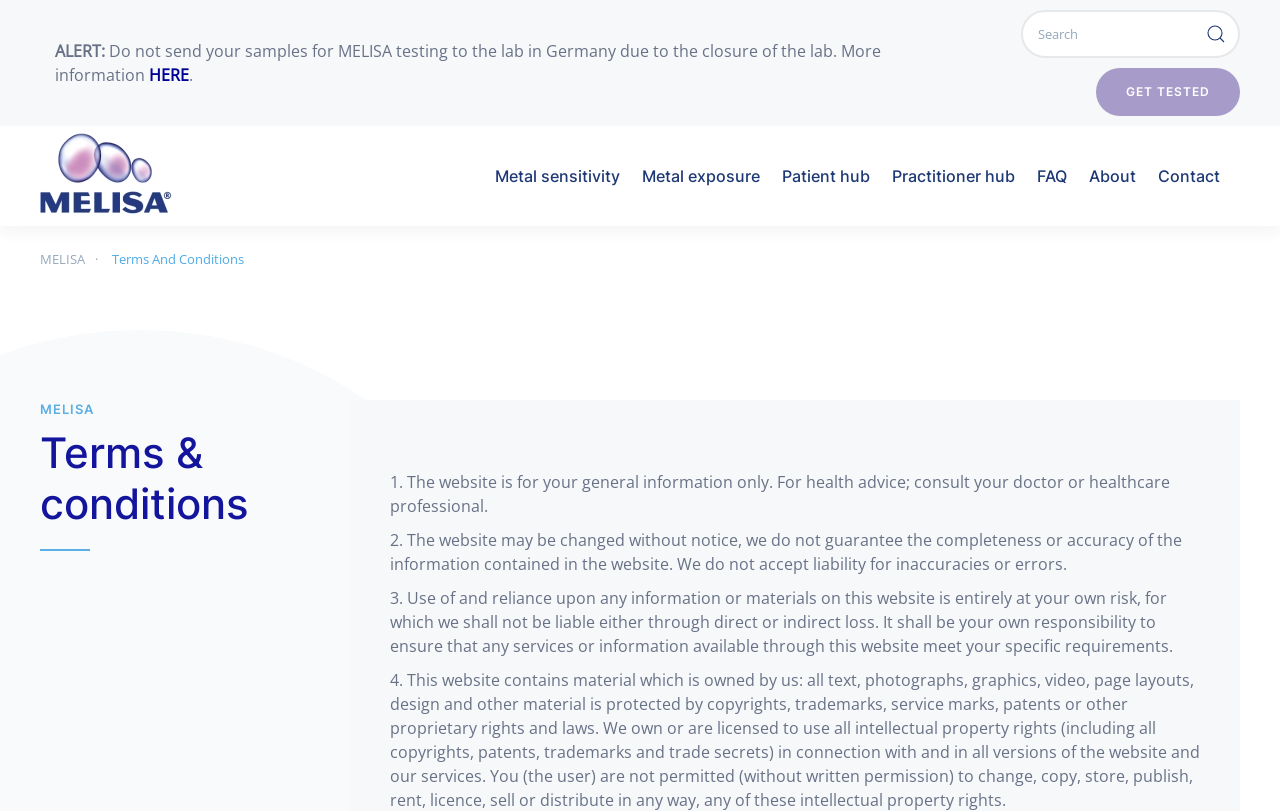How many navigation links are in the breadcrumb?
Look at the screenshot and respond with one word or a short phrase.

2